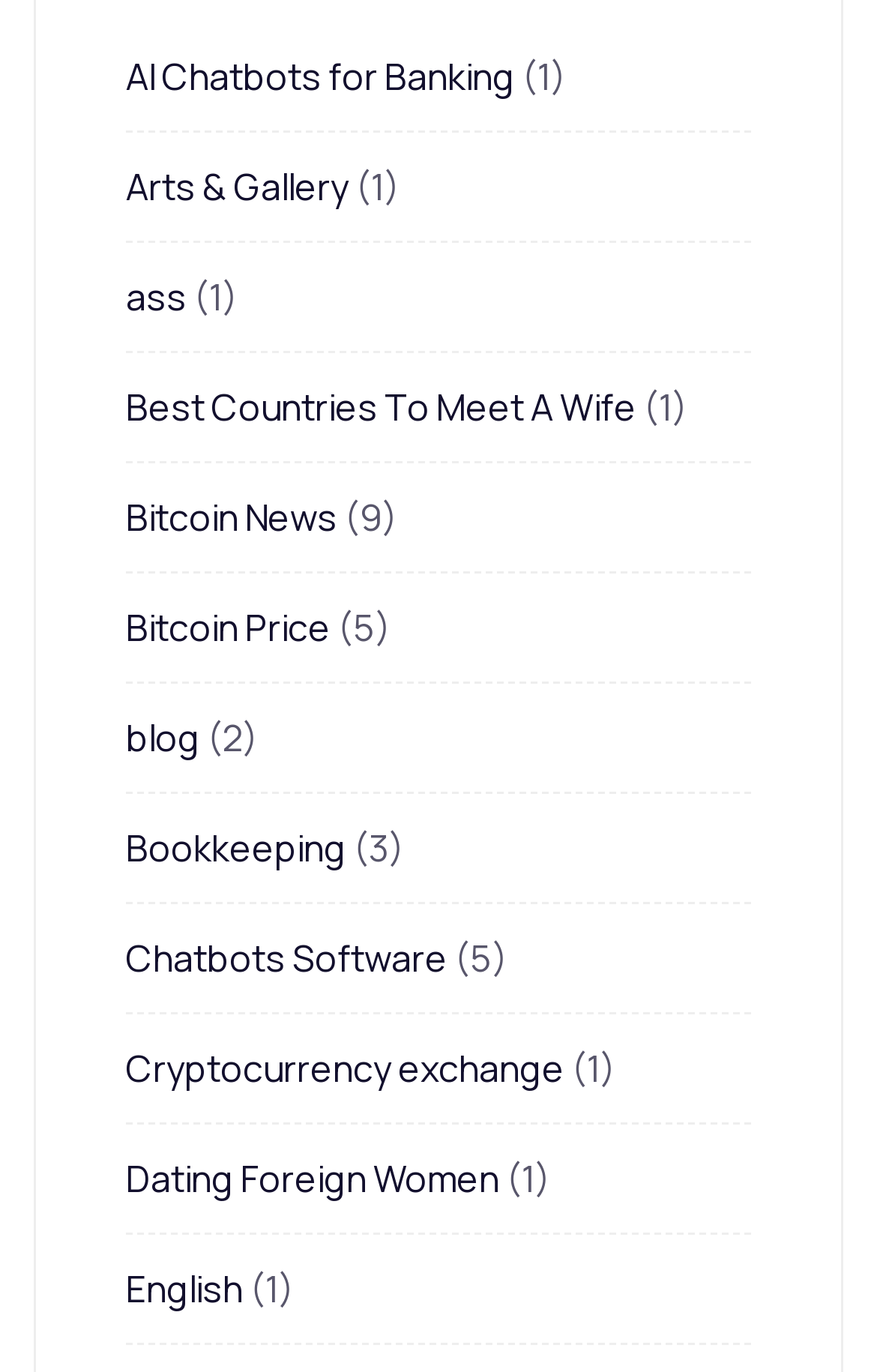How many links are related to cryptocurrency?
Please provide a single word or phrase as your answer based on the image.

3